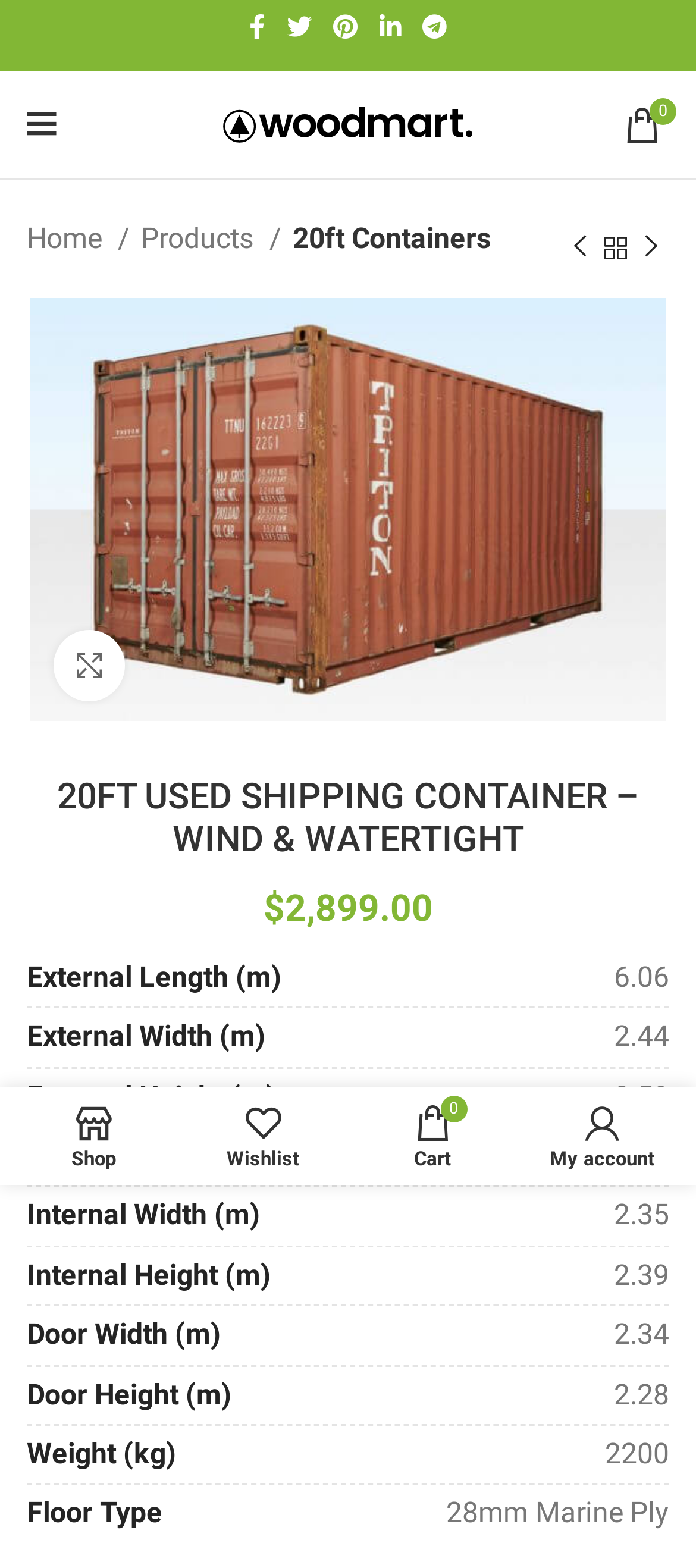What is the floor type of the shipping container?
Look at the image and construct a detailed response to the question.

The floor type of the shipping container can be found in the table that lists the product specifications, where it is listed as '28mm Marine Ply' under the 'Floor Type' column.